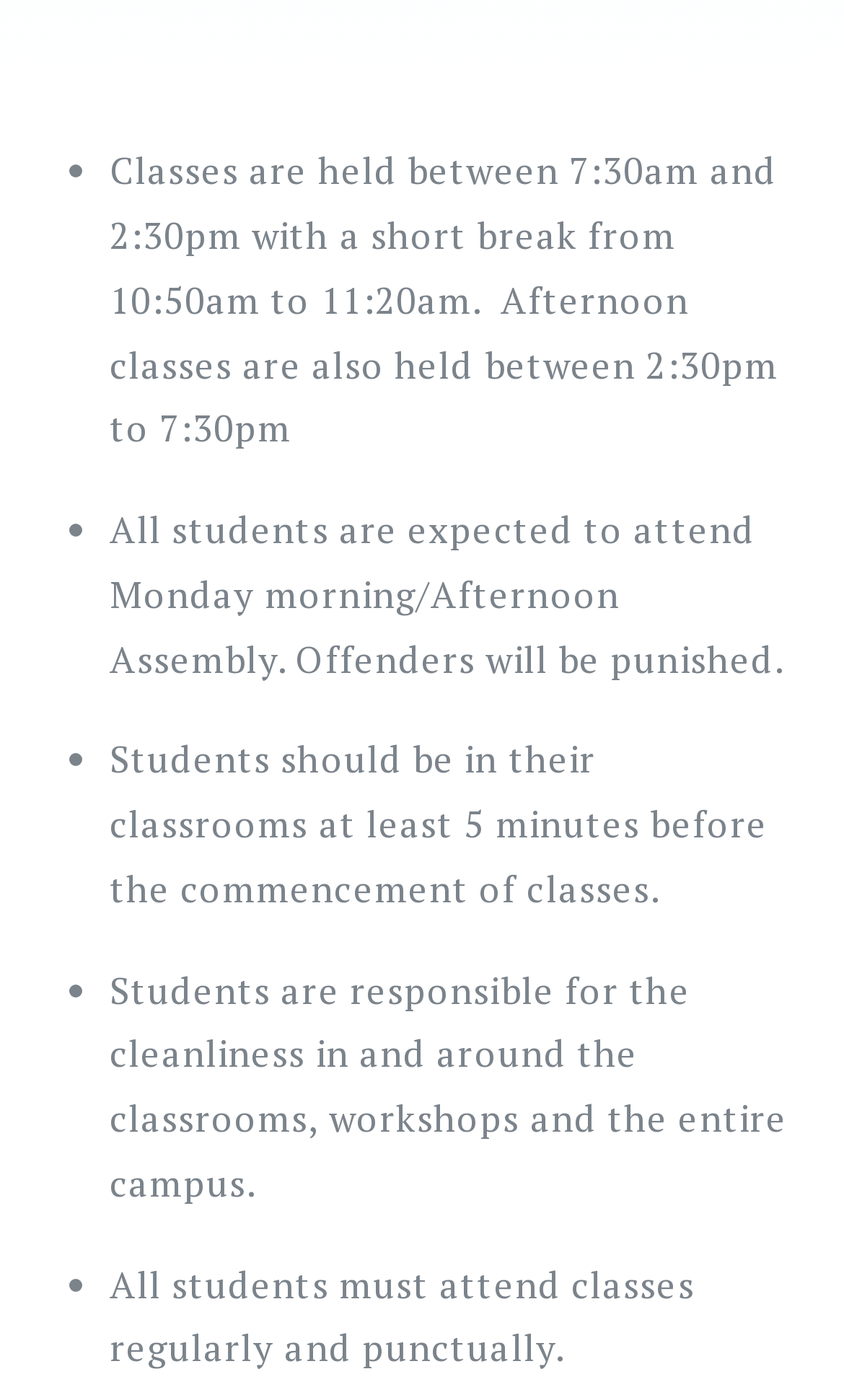Given the element description: "ALUMNI", predict the bounding box coordinates of the UI element it refers to, using four float numbers between 0 and 1, i.e., [left, top, right, bottom].

[0.064, 0.11, 0.936, 0.193]